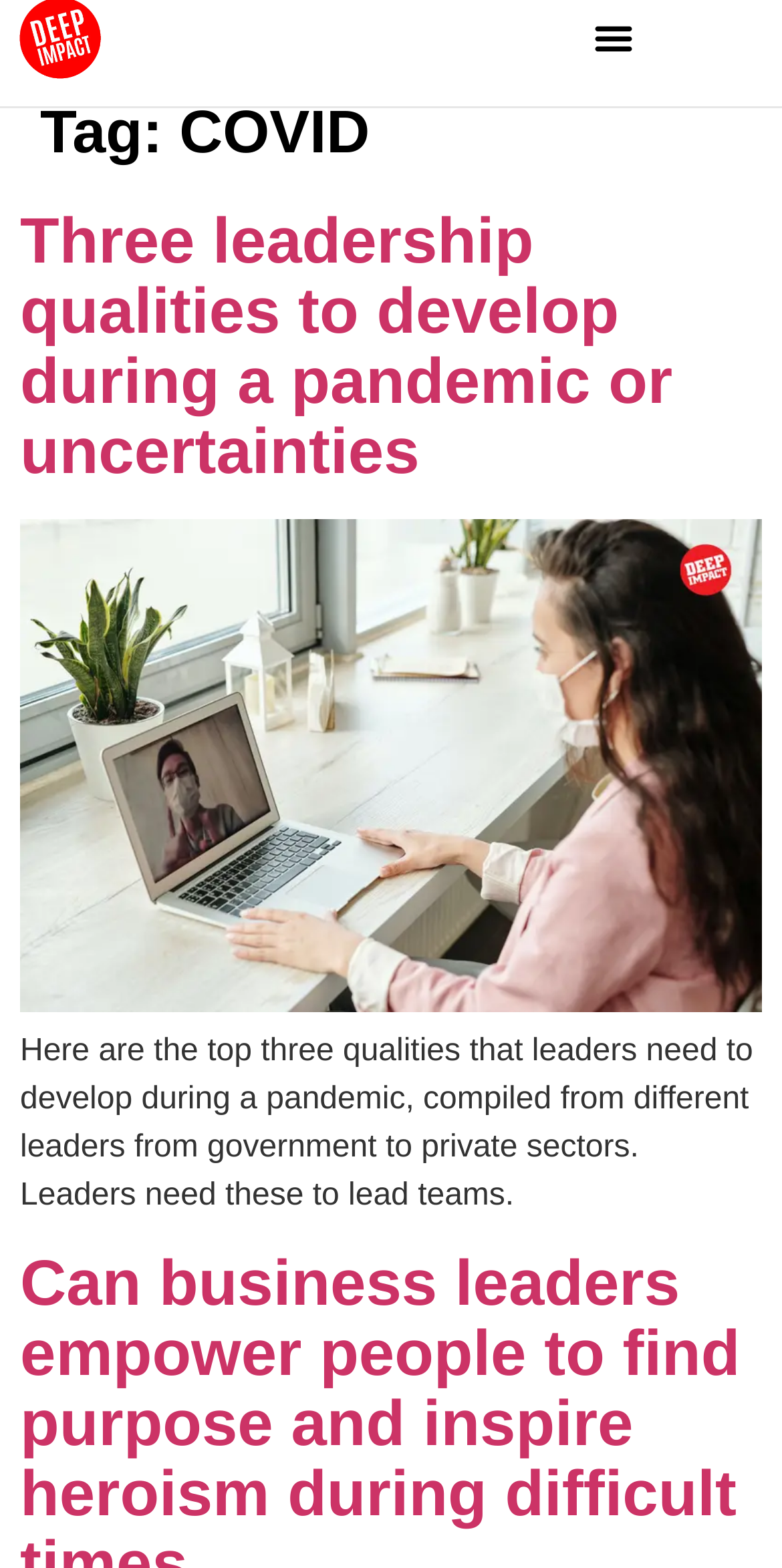Provide a thorough and detailed response to the question by examining the image: 
Is there a search function on the webpage?

A search function is available on the webpage, as indicated by the presence of a search input field and a 'Search' button, allowing users to search for specific content on the website.